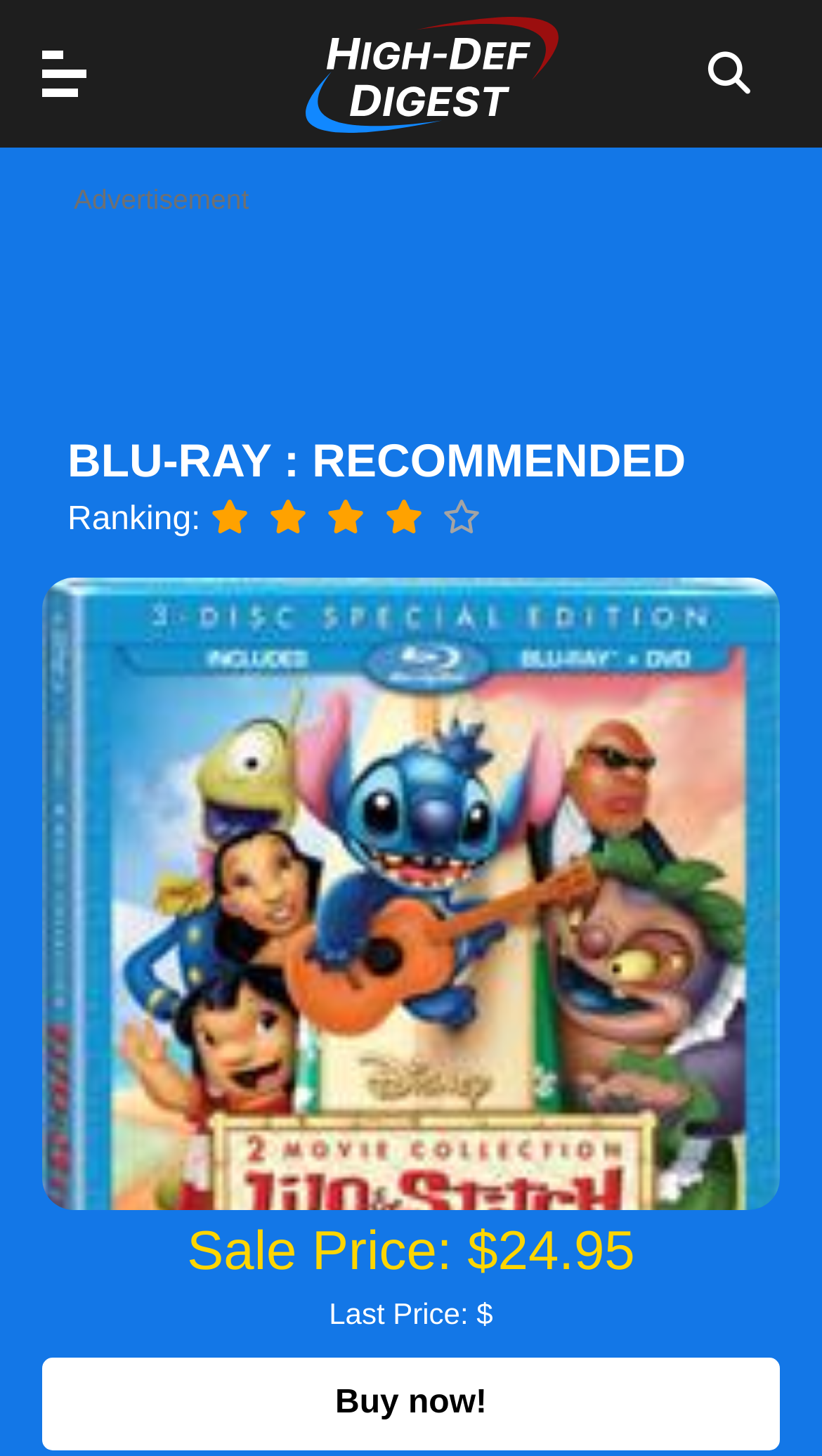Refer to the screenshot and answer the following question in detail:
What is the current price of the product?

The webpage displays a 'Sale Price: $24.95' label, indicating that the current price of the product is $24.95.